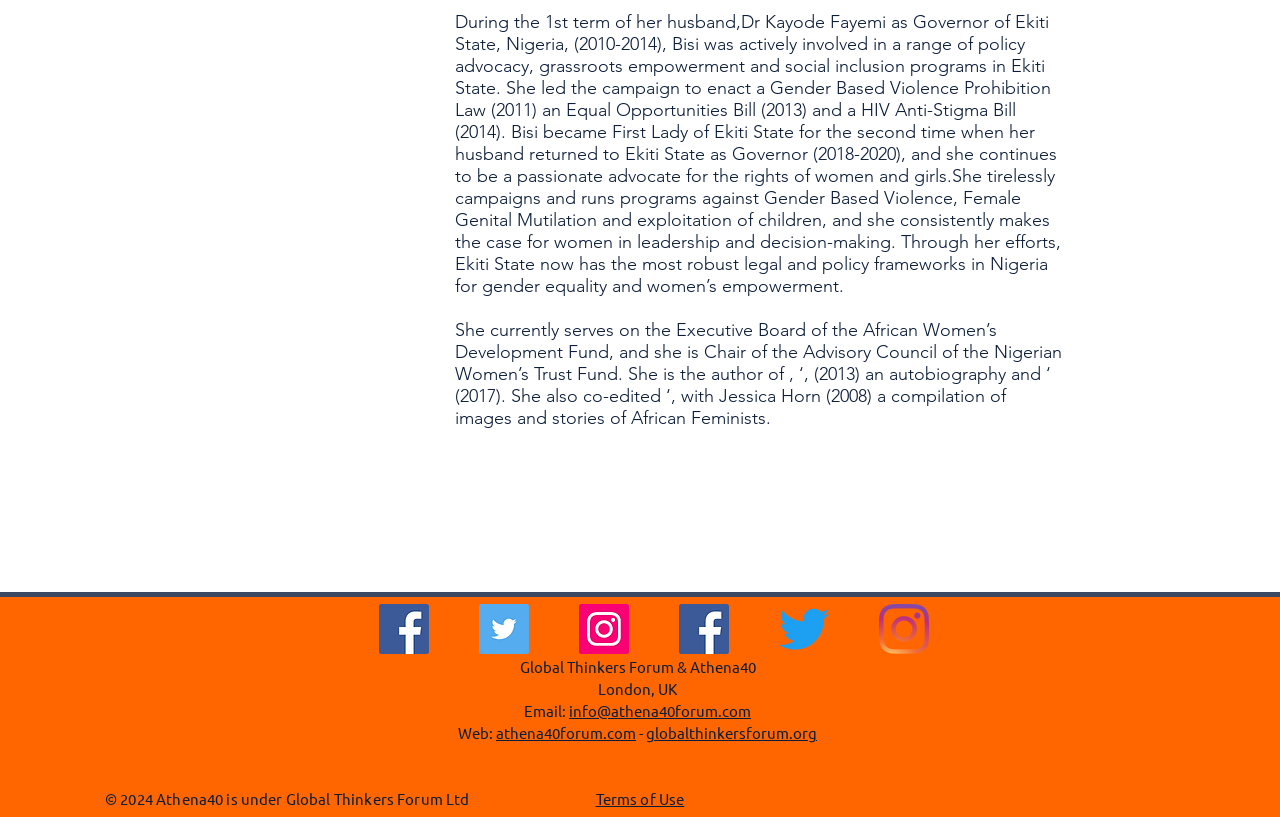Identify the bounding box coordinates of the section that should be clicked to achieve the task described: "Send an email".

[0.445, 0.858, 0.587, 0.881]